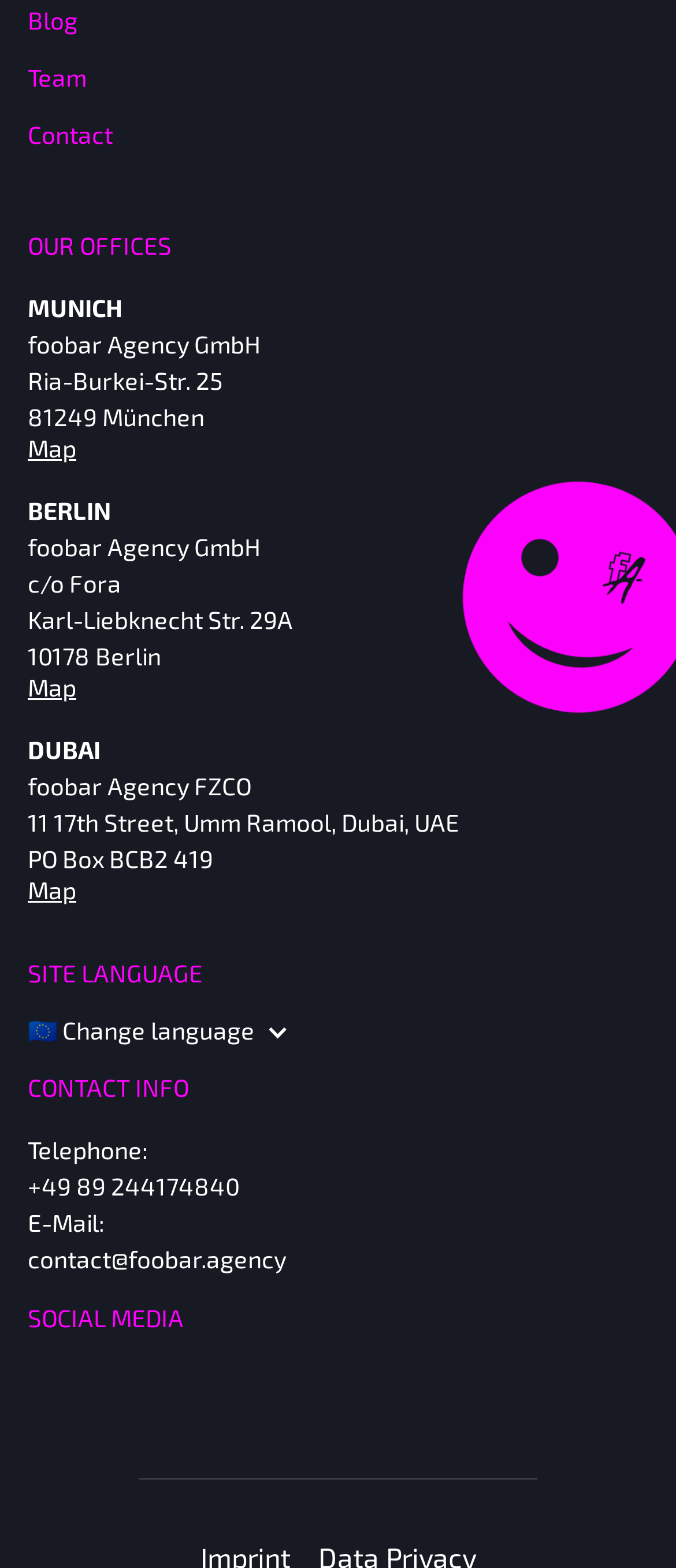Kindly determine the bounding box coordinates for the clickable area to achieve the given instruction: "Submit your email information".

None